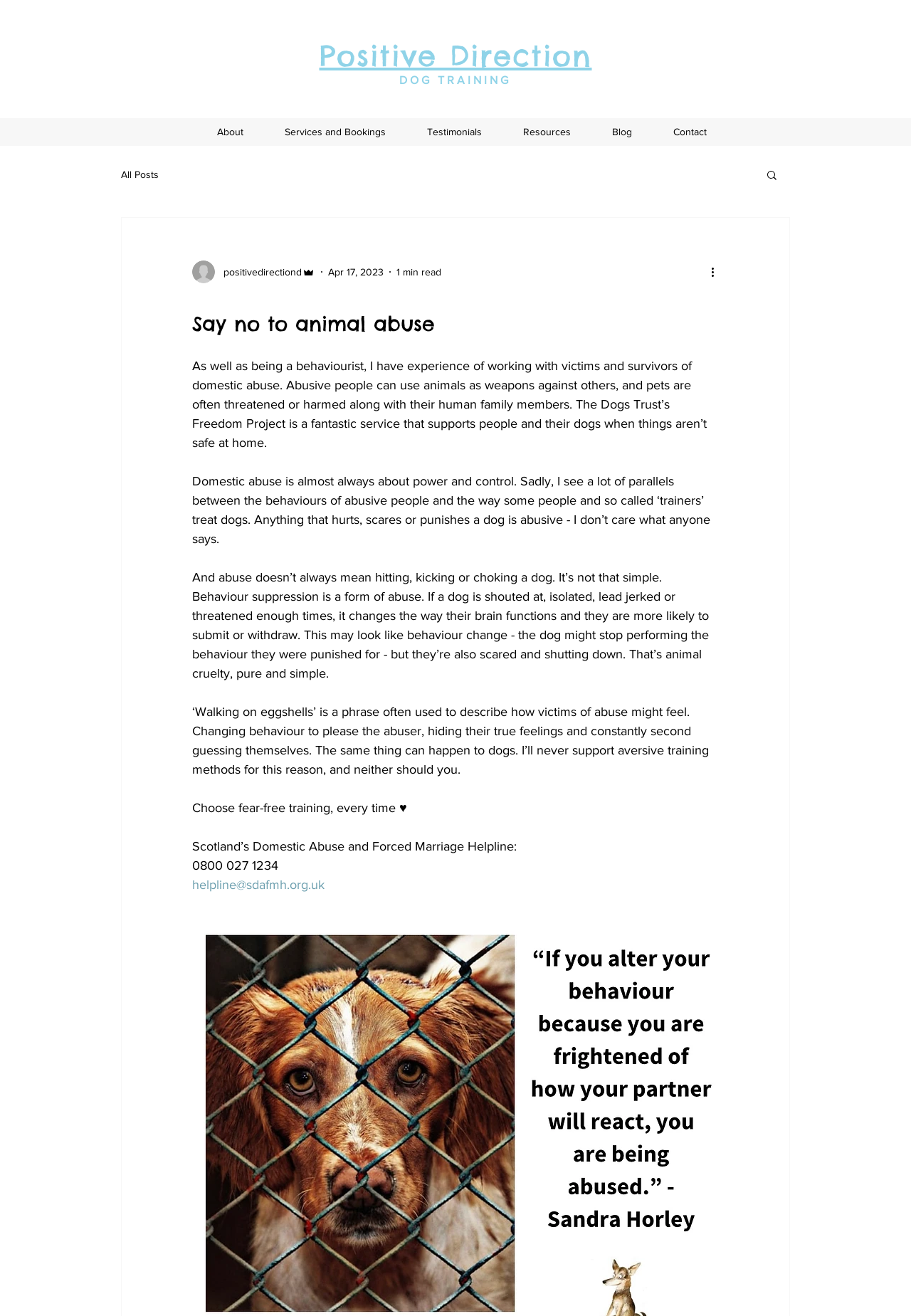Can you determine the bounding box coordinates of the area that needs to be clicked to fulfill the following instruction: "Read more about the blog post"?

[0.778, 0.2, 0.797, 0.213]